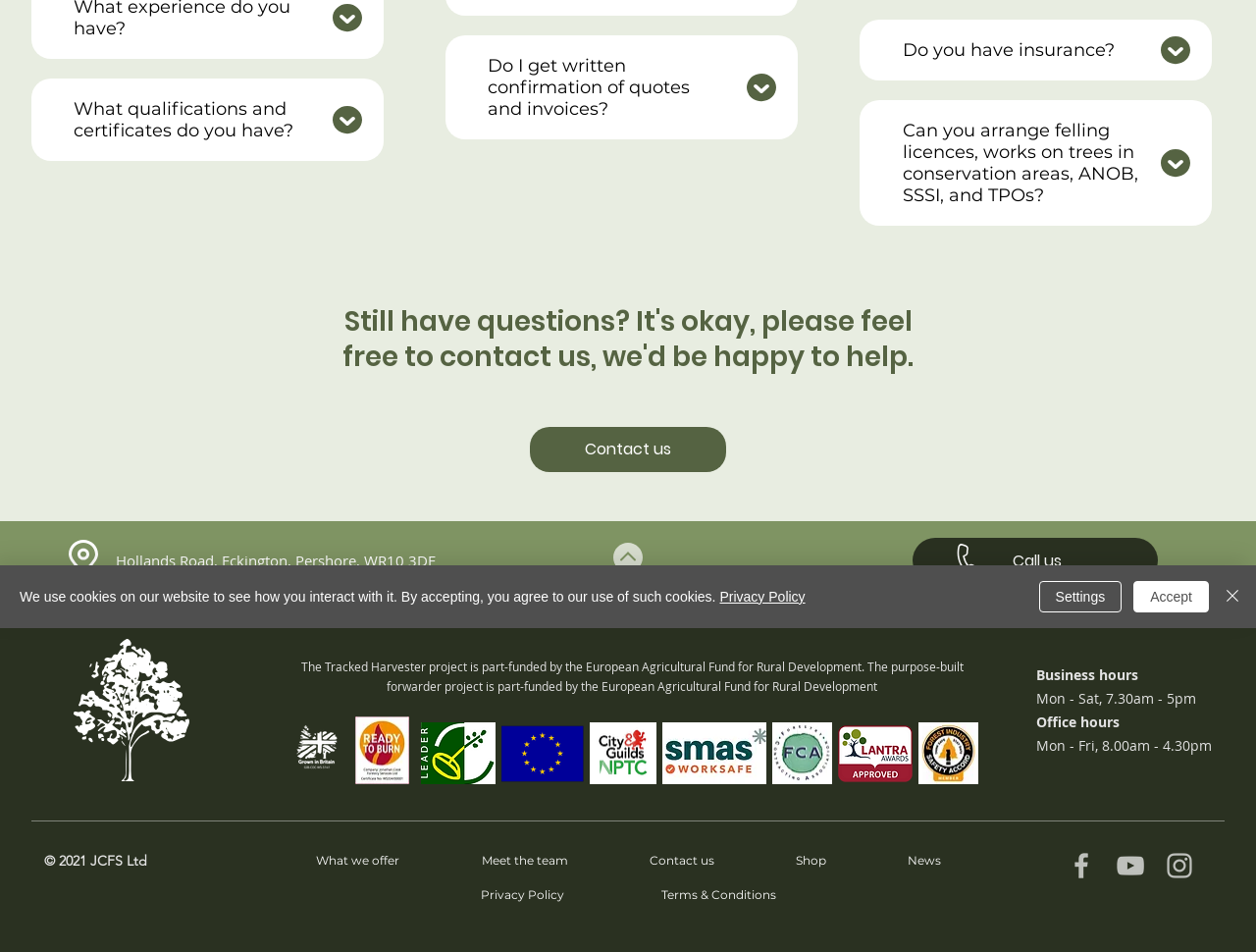Show the bounding box coordinates for the HTML element as described: "Call us".

[0.727, 0.565, 0.922, 0.613]